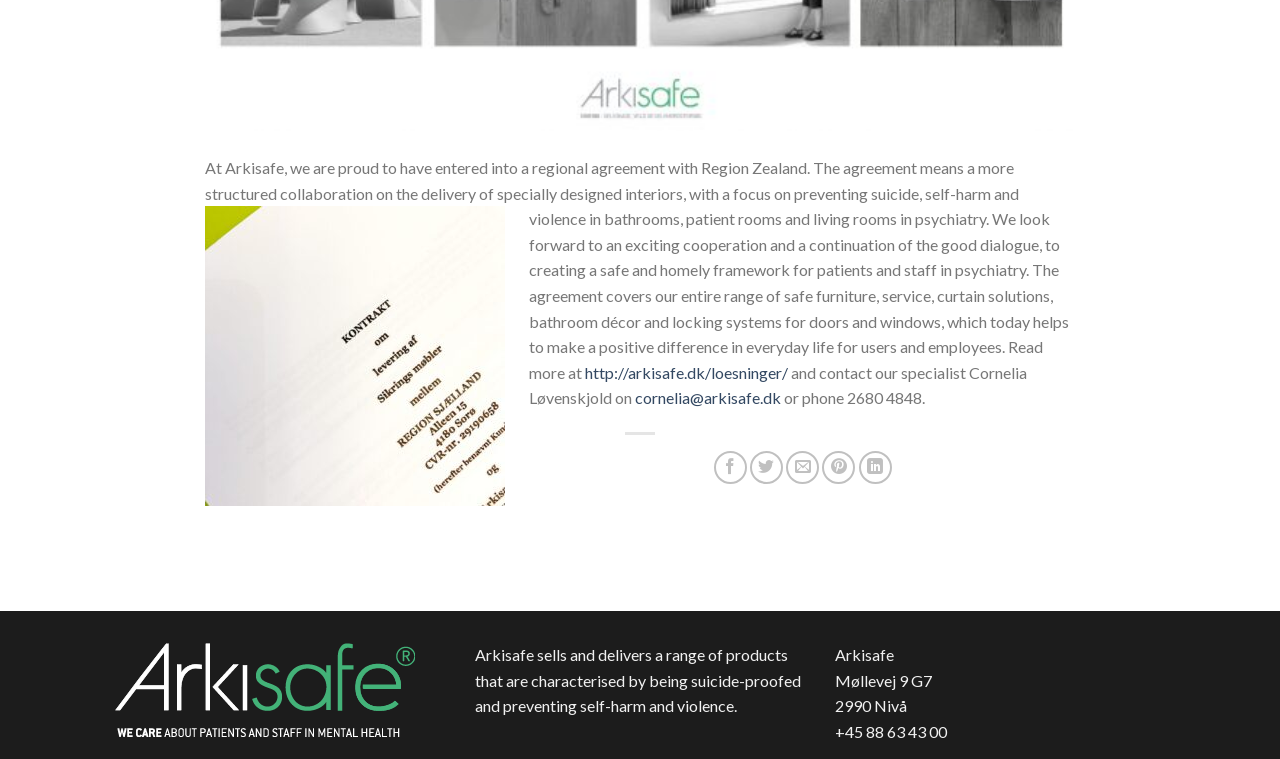Calculate the bounding box coordinates of the UI element given the description: "cornelia@arkisafe.dk".

[0.496, 0.512, 0.61, 0.537]